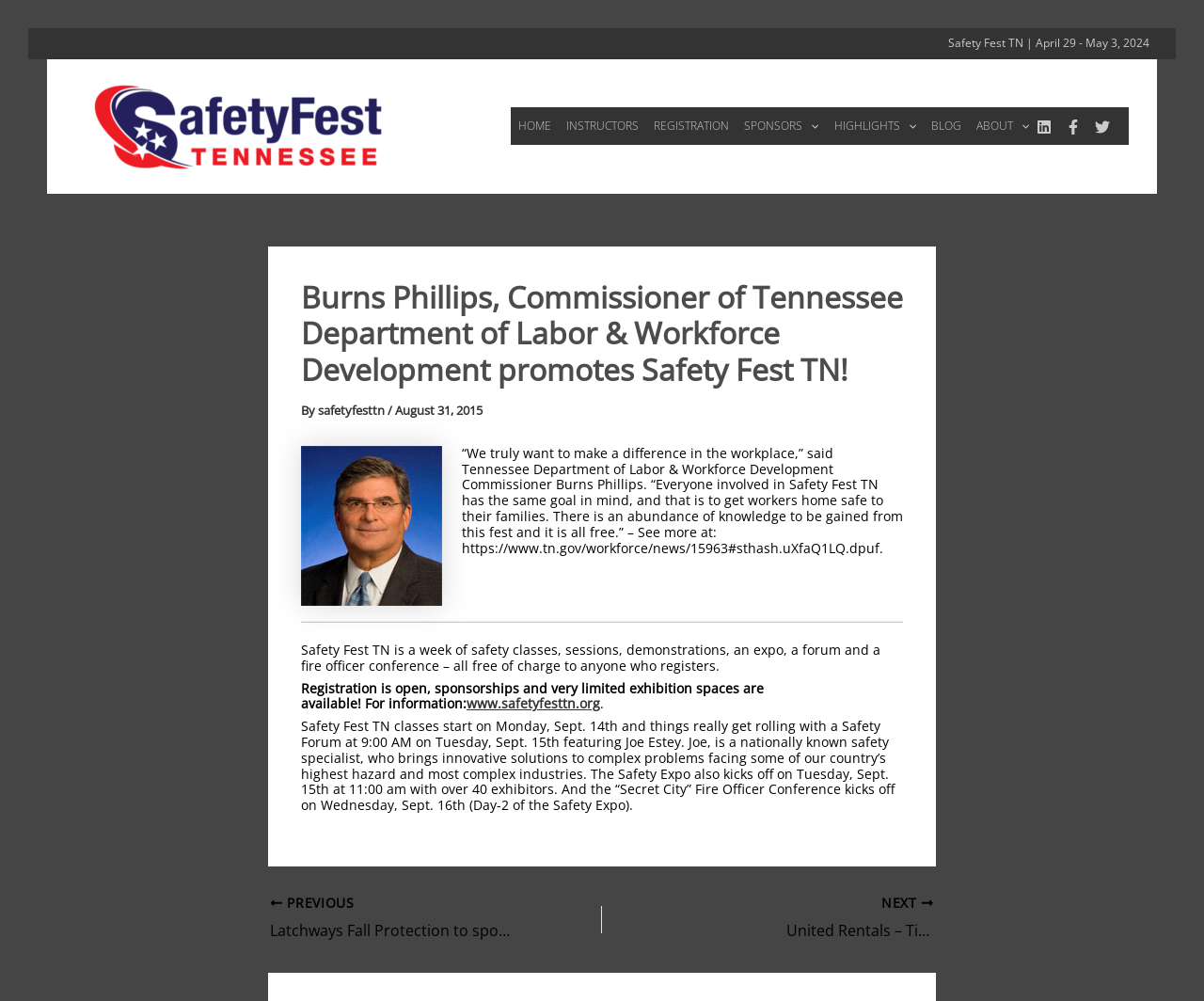Find the bounding box coordinates of the element to click in order to complete this instruction: "Click on the Safety Fest TN link". The bounding box coordinates must be four float numbers between 0 and 1, denoted as [left, top, right, bottom].

[0.062, 0.116, 0.336, 0.134]